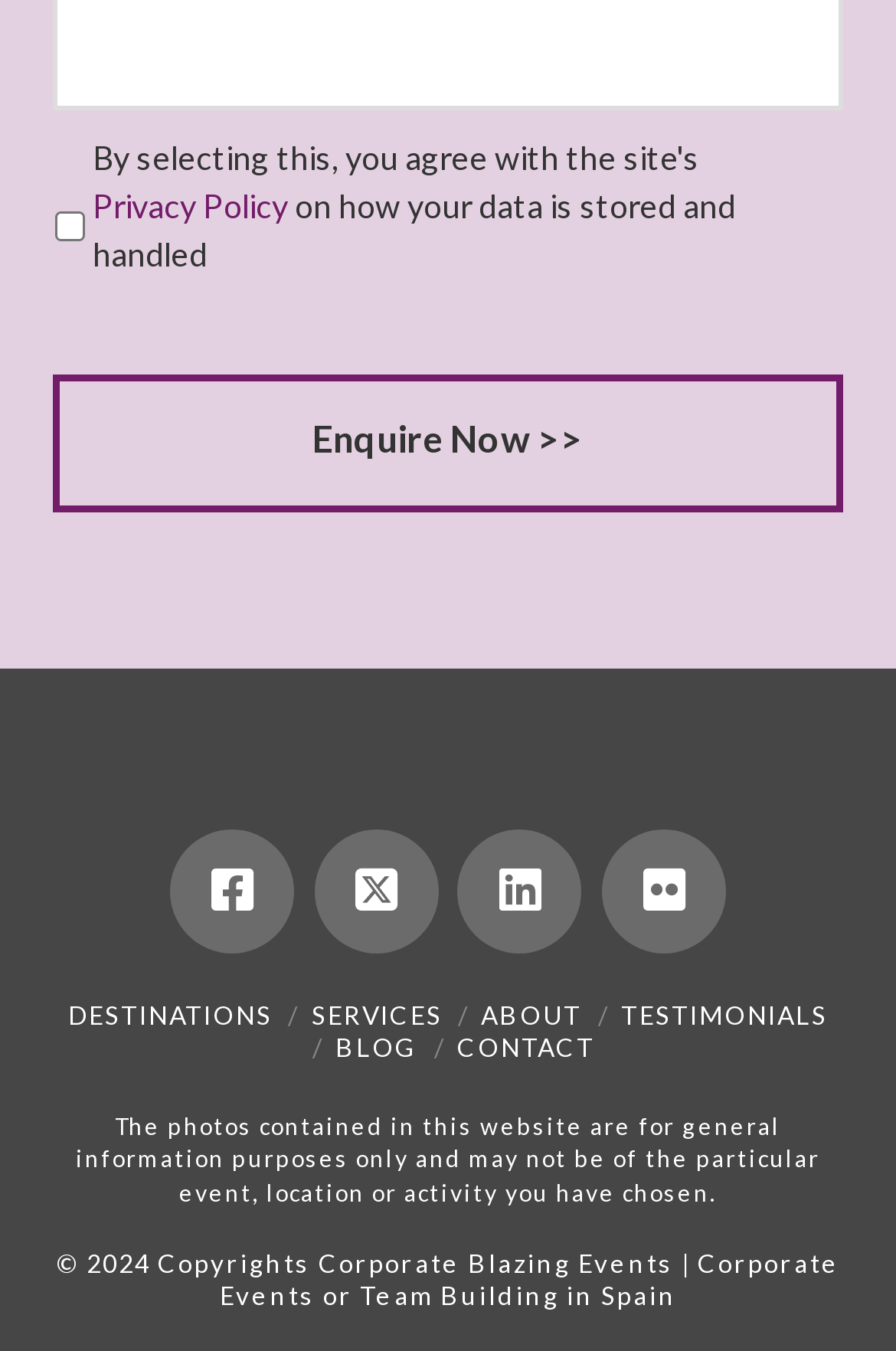Show the bounding box coordinates for the HTML element as described: "title="X / Twitter"".

[0.351, 0.613, 0.489, 0.705]